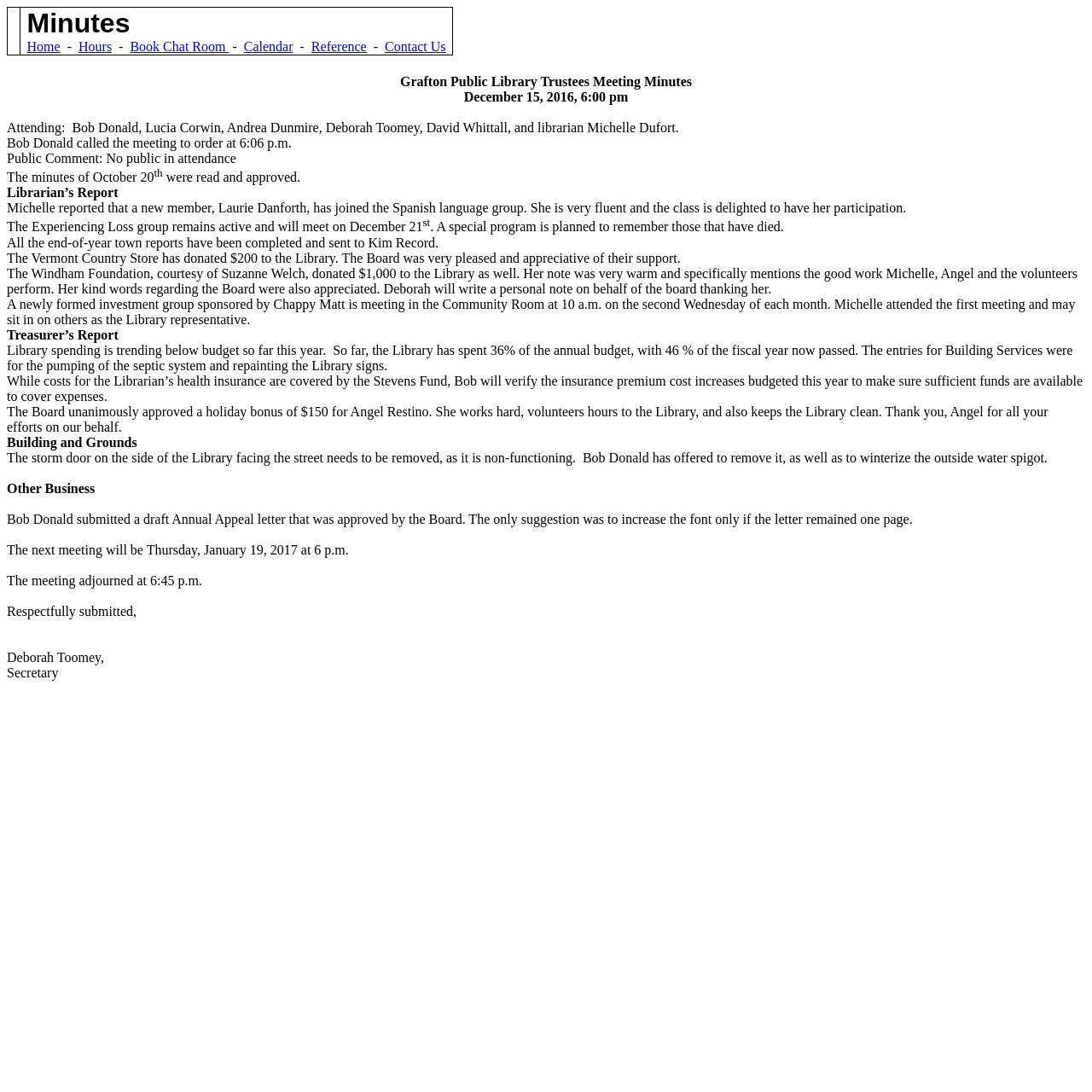Determine the bounding box coordinates of the UI element described below. Use the format (top-left x, top-left y, bottom-right x, bottom-right y) with floating point numbers between 0 and 1: Contact Us

[0.352, 0.036, 0.408, 0.049]